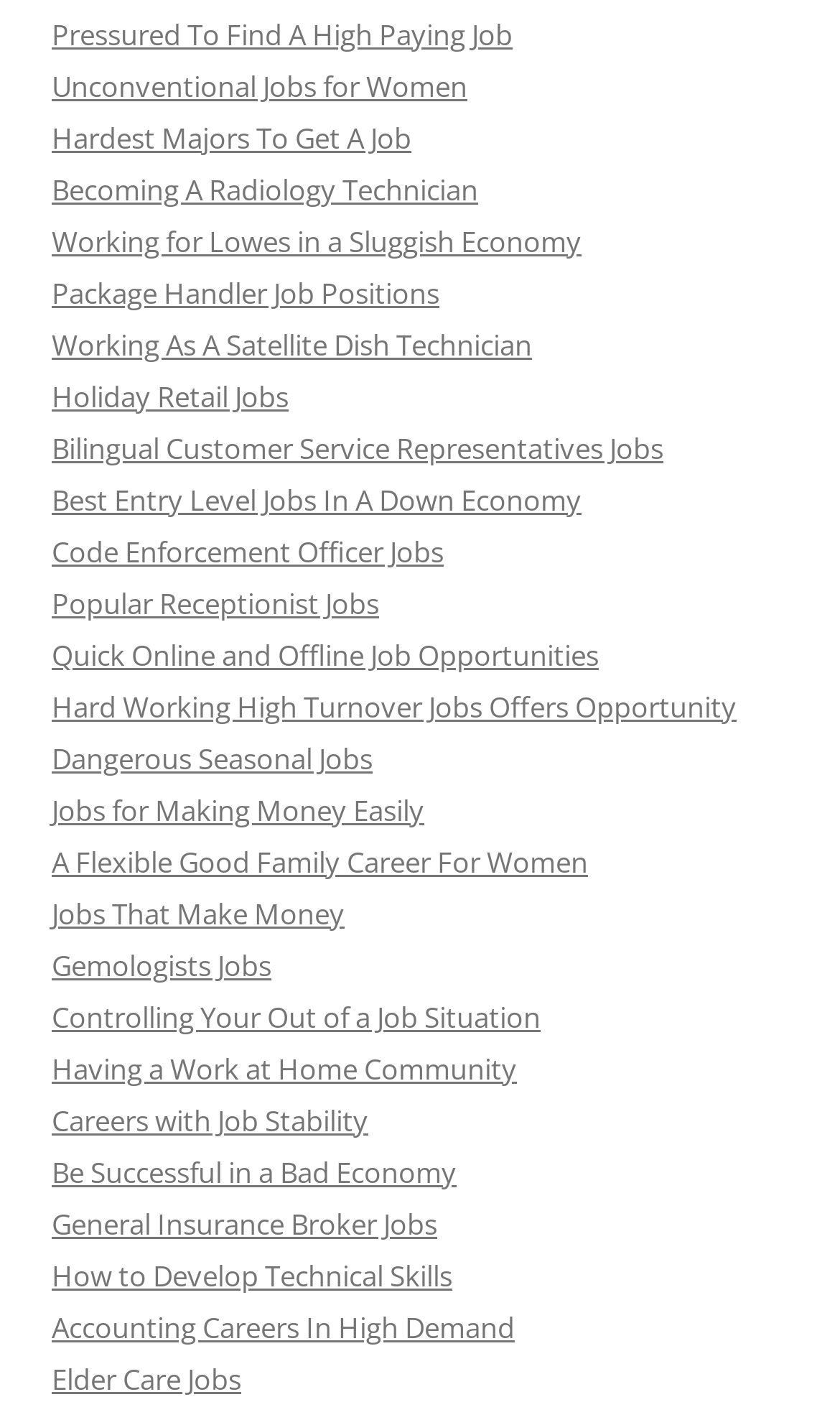Please determine the bounding box coordinates of the element to click in order to execute the following instruction: "Explore unconventional jobs for women". The coordinates should be four float numbers between 0 and 1, specified as [left, top, right, bottom].

[0.062, 0.047, 0.556, 0.075]